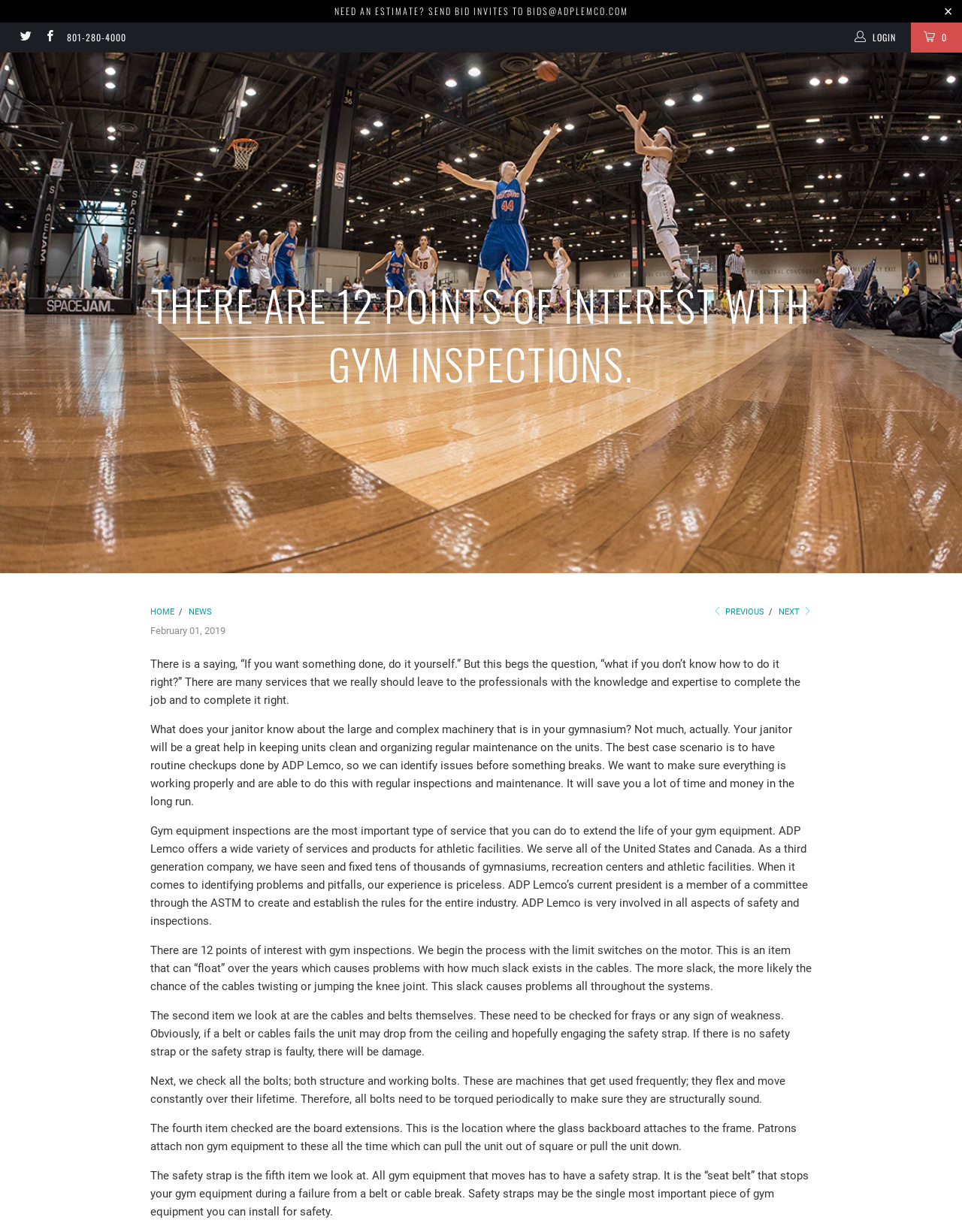Provide an in-depth caption for the elements present on the webpage.

This webpage appears to be the homepage of ADP Lemco, a company that provides athletic equipment inspections and maintenance services. At the top of the page, there is a prominent call-to-action, "NEED AN ESTIMATE? SEND BID INVITES TO BIDS@ADPLEMCO.COM", followed by a row of icons and a phone number. To the right of this section, there is a login button and a link to the company's homepage.

Below this top section, there is a large image that spans the width of the page, with a heading that reads "THERE ARE 12 POINTS OF INTEREST WITH GYM INSPECTIONS." This heading is centered on the page.

The main content of the page is divided into several sections, each containing a block of text. The first section discusses the importance of leaving certain tasks to professionals, citing the example of gym equipment maintenance. The second section explains the benefits of routine checkups and maintenance by ADP Lemco.

The following sections detail the 12 points of interest in gym inspections, including the inspection of limit switches, cables and belts, bolts, board extensions, and safety straps. Each section provides a brief description of the importance of inspecting these components.

Throughout the page, there are several links to other sections of the website, including "ATHLETIC EQUIPMENT", "NEWS", and "HOME". There are also navigation buttons at the bottom of the page, allowing users to navigate to previous or next pages.

Overall, the page is well-organized and easy to read, with clear headings and concise text. The use of images and icons adds visual interest to the page, and the call-to-action at the top of the page encourages users to take action.